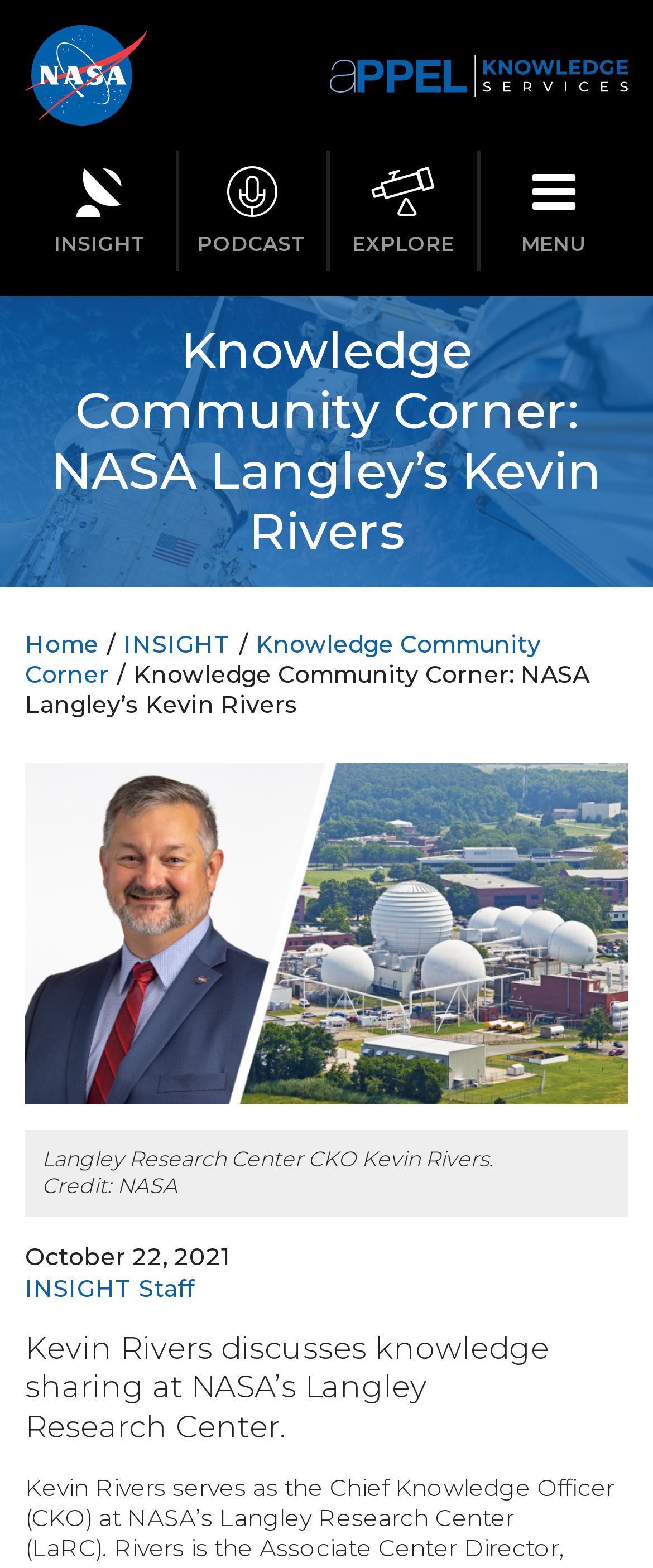Please identify the bounding box coordinates of the element's region that I should click in order to complete the following instruction: "Visit the Home page". The bounding box coordinates consist of four float numbers between 0 and 1, i.e., [left, top, right, bottom].

[0.038, 0.401, 0.151, 0.42]